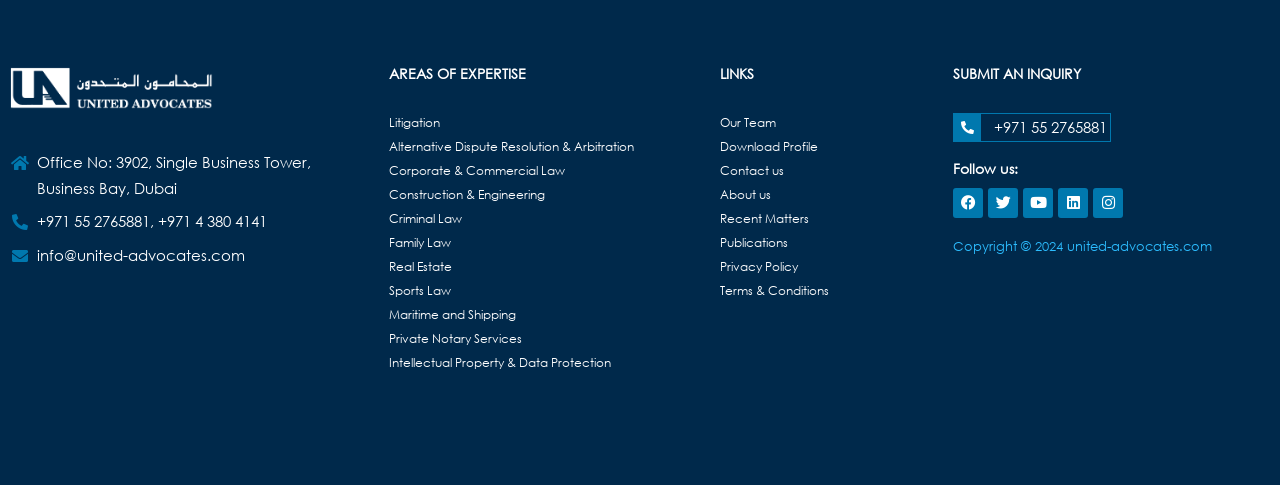What social media platforms does United Advocates have?
Could you please answer the question thoroughly and with as much detail as possible?

The social media links are listed under the heading 'Follow us:' on the webpage, which includes icons and links to Facebook, Twitter, Youtube, Linkedin, and Instagram.